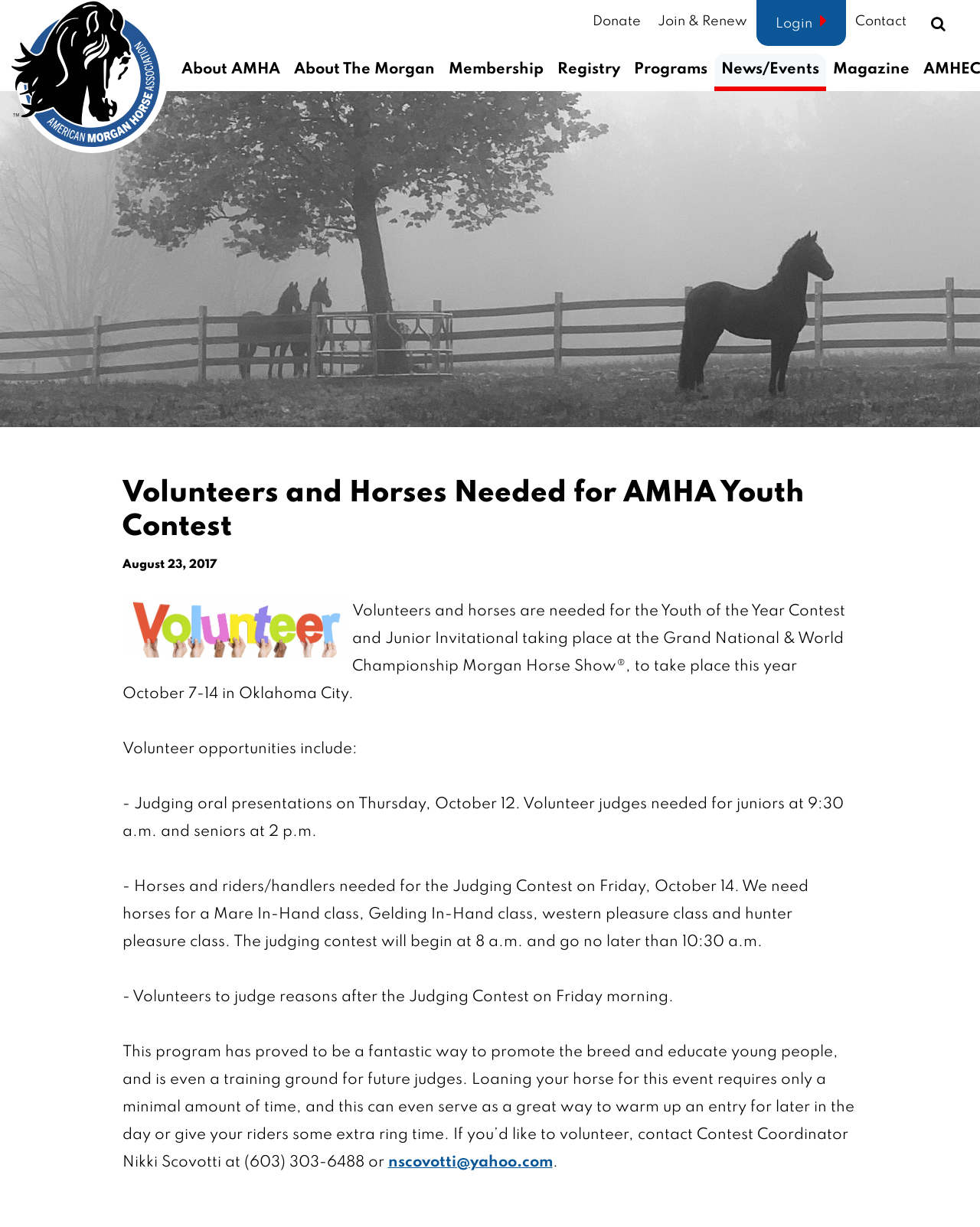Please identify the bounding box coordinates of the clickable area that will fulfill the following instruction: "go to Home page". The coordinates should be in the format of four float numbers between 0 and 1, i.e., [left, top, right, bottom].

None